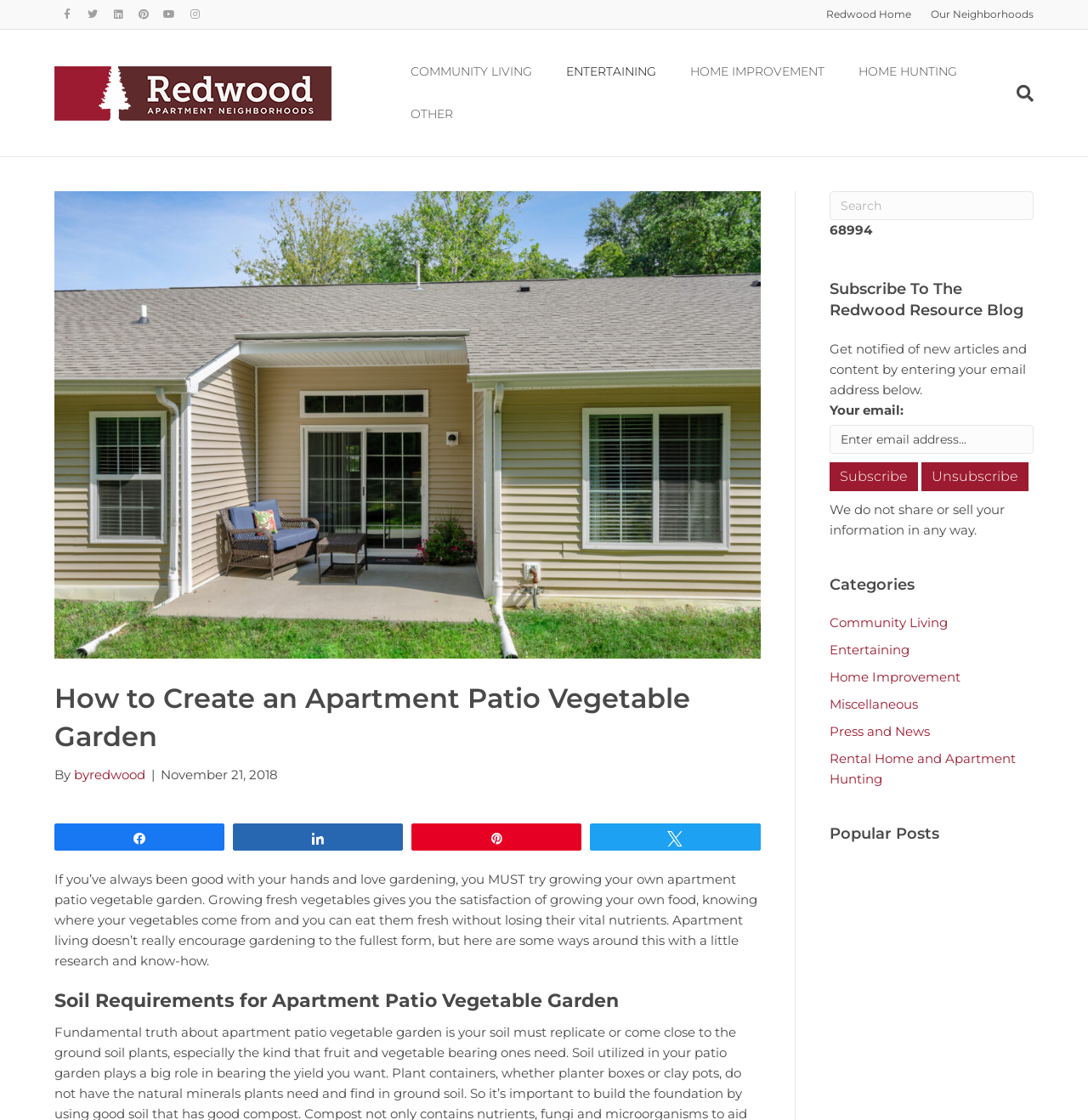What is the purpose of the textbox?
Answer with a single word or phrase by referring to the visual content.

To enter email address